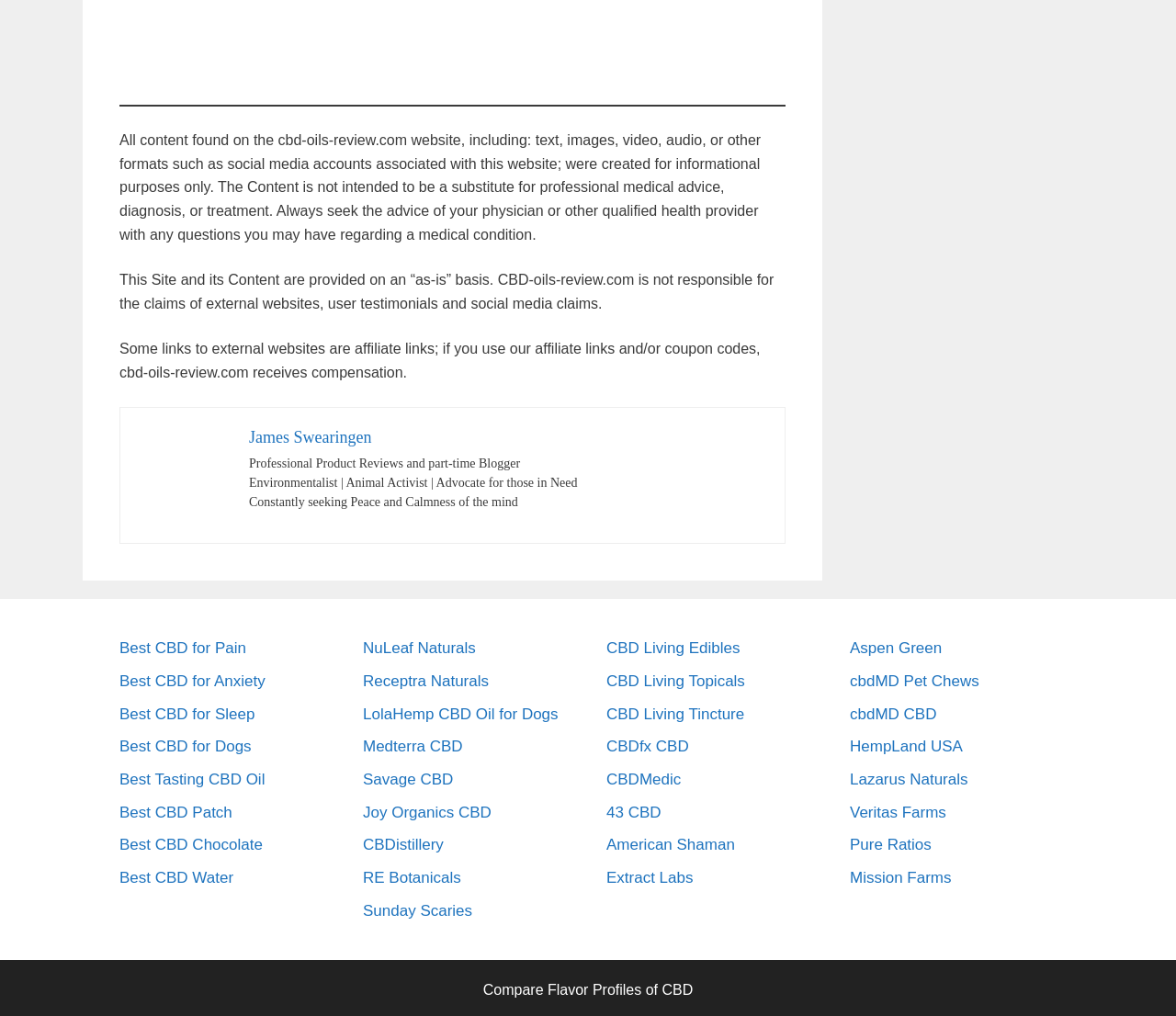What is the topic of the link at the bottom of the webpage?
Please give a detailed and elaborate answer to the question.

The link at the bottom of the webpage is titled 'Compare Flavor Profiles of CBD', which suggests that it leads to a page where users can compare the flavor profiles of different CBD products.